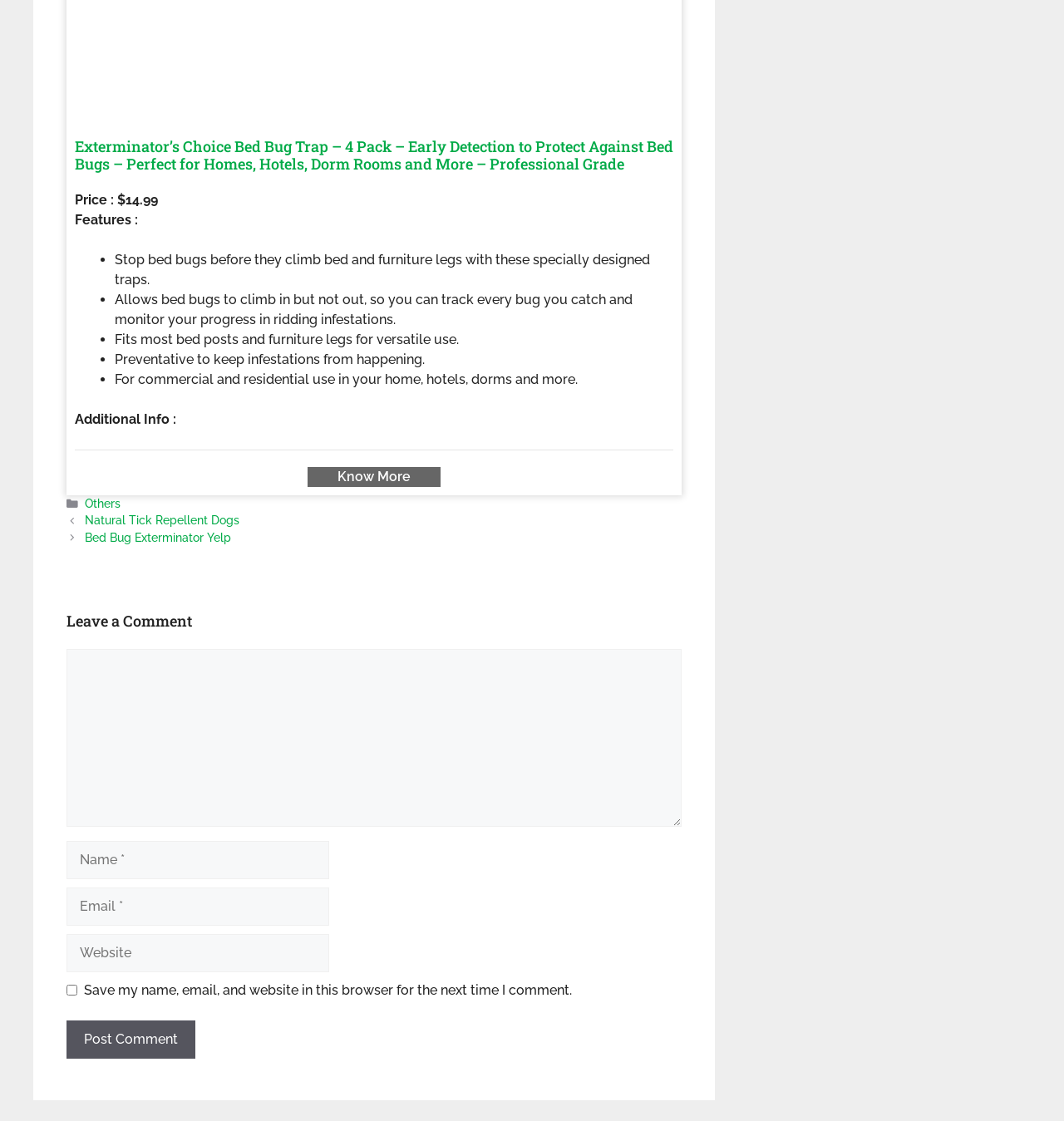Determine the bounding box coordinates of the clickable region to follow the instruction: "Leave a comment".

[0.062, 0.546, 0.641, 0.564]